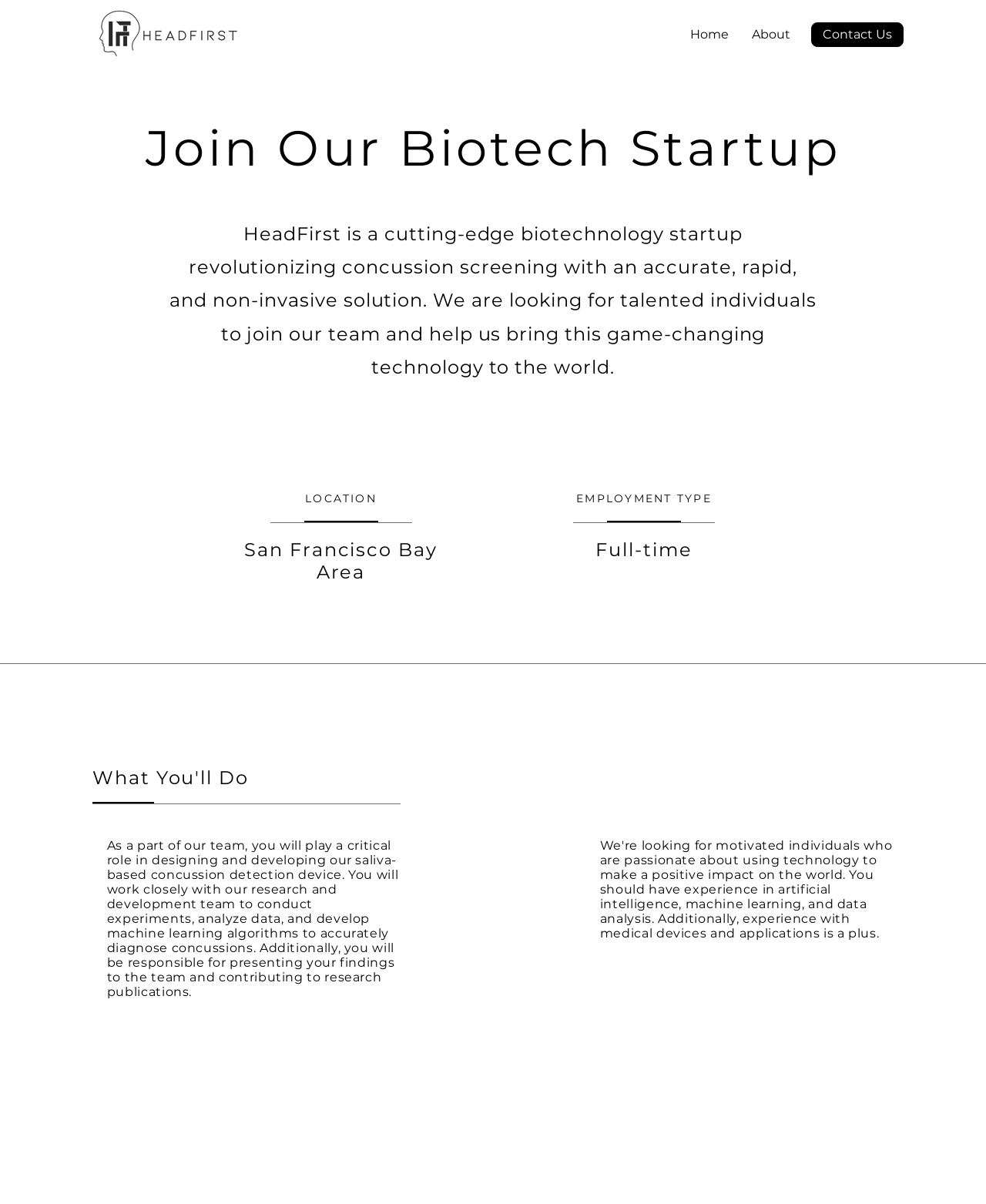What is the focus of the biotech startup?
Can you give a detailed and elaborate answer to the question?

I found the answer by reading the introductory text on the webpage, which describes the startup's mission. The text mentions that the startup is revolutionizing concussion screening with an accurate, rapid, and non-invasive solution.